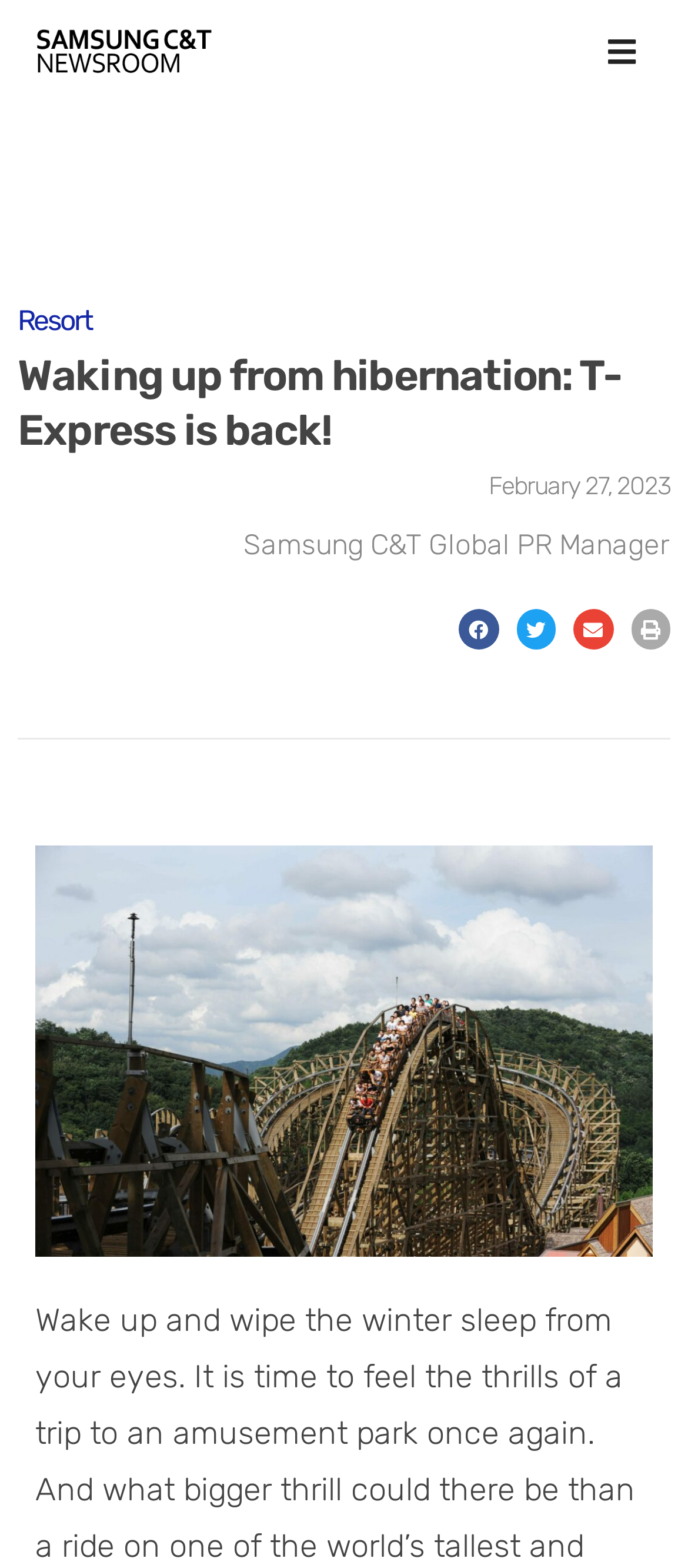Is the menu expanded?
Analyze the screenshot and provide a detailed answer to the question.

I found the state of the menu by looking at the button element located at [0.859, 0.012, 0.949, 0.052] which has an attribute 'expanded' set to 'False'.